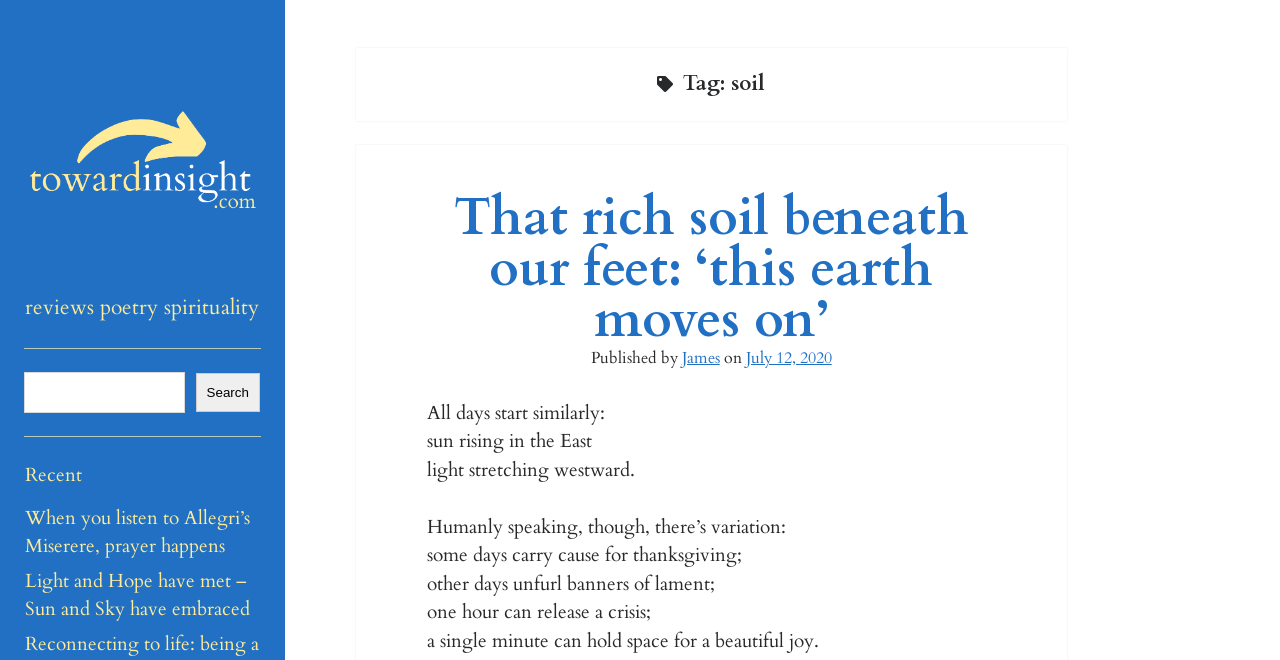Carefully examine the image and provide an in-depth answer to the question: What is the title of the first article in the 'Recent' section?

In the 'Recent' section, I found a link with the text 'When you listen to Allegri’s Miserere, prayer happens', which appears to be the title of an article.